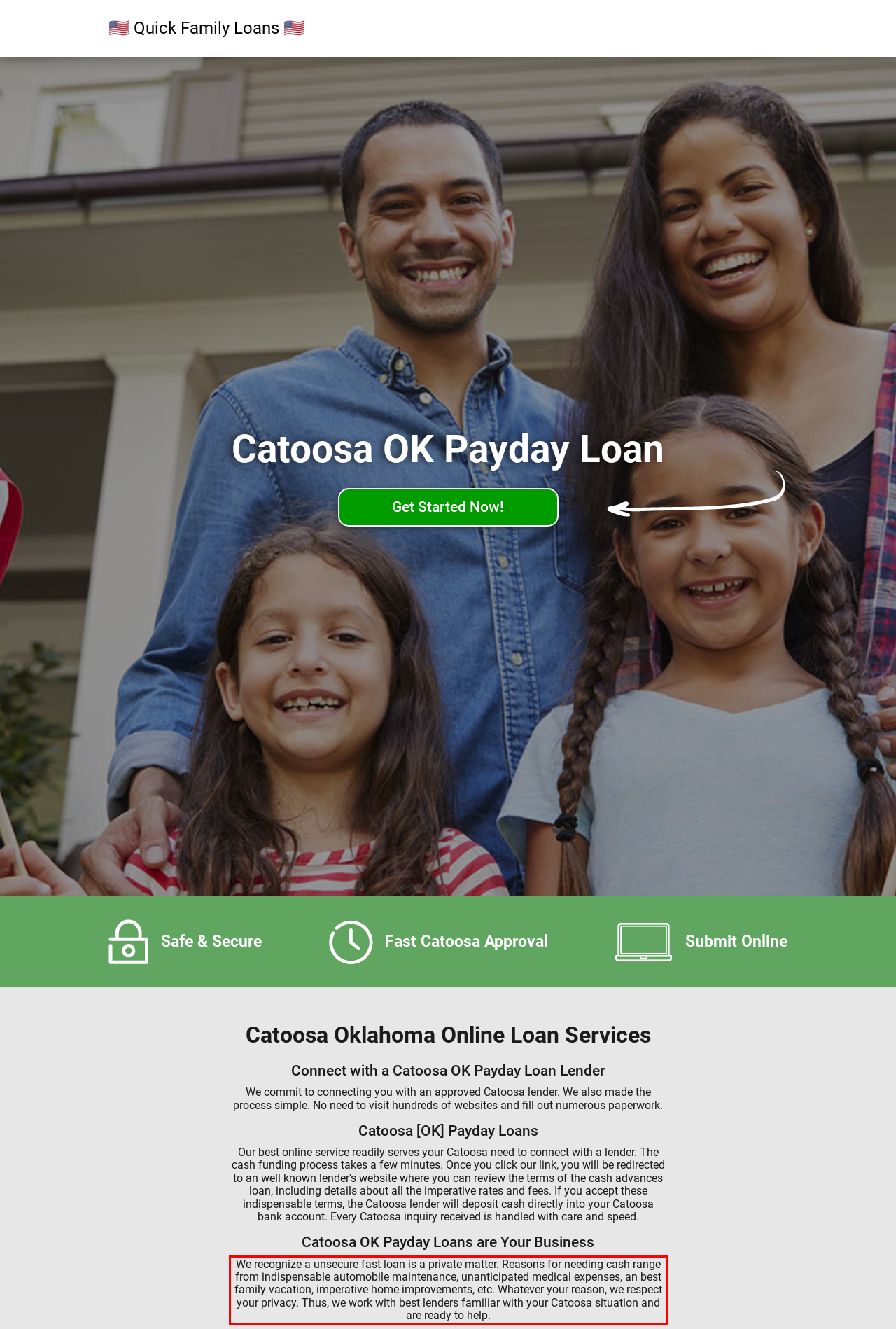You are given a screenshot with a red rectangle. Identify and extract the text within this red bounding box using OCR.

We recognize a unsecure fast loan is a private matter. Reasons for needing cash range from indispensable automobile maintenance, unanticipated medical expenses, an best family vacation, imperative home improvements, etc. Whatever your reason, we respect your privacy. Thus, we work with best lenders familiar with your Catoosa situation and are ready to help.